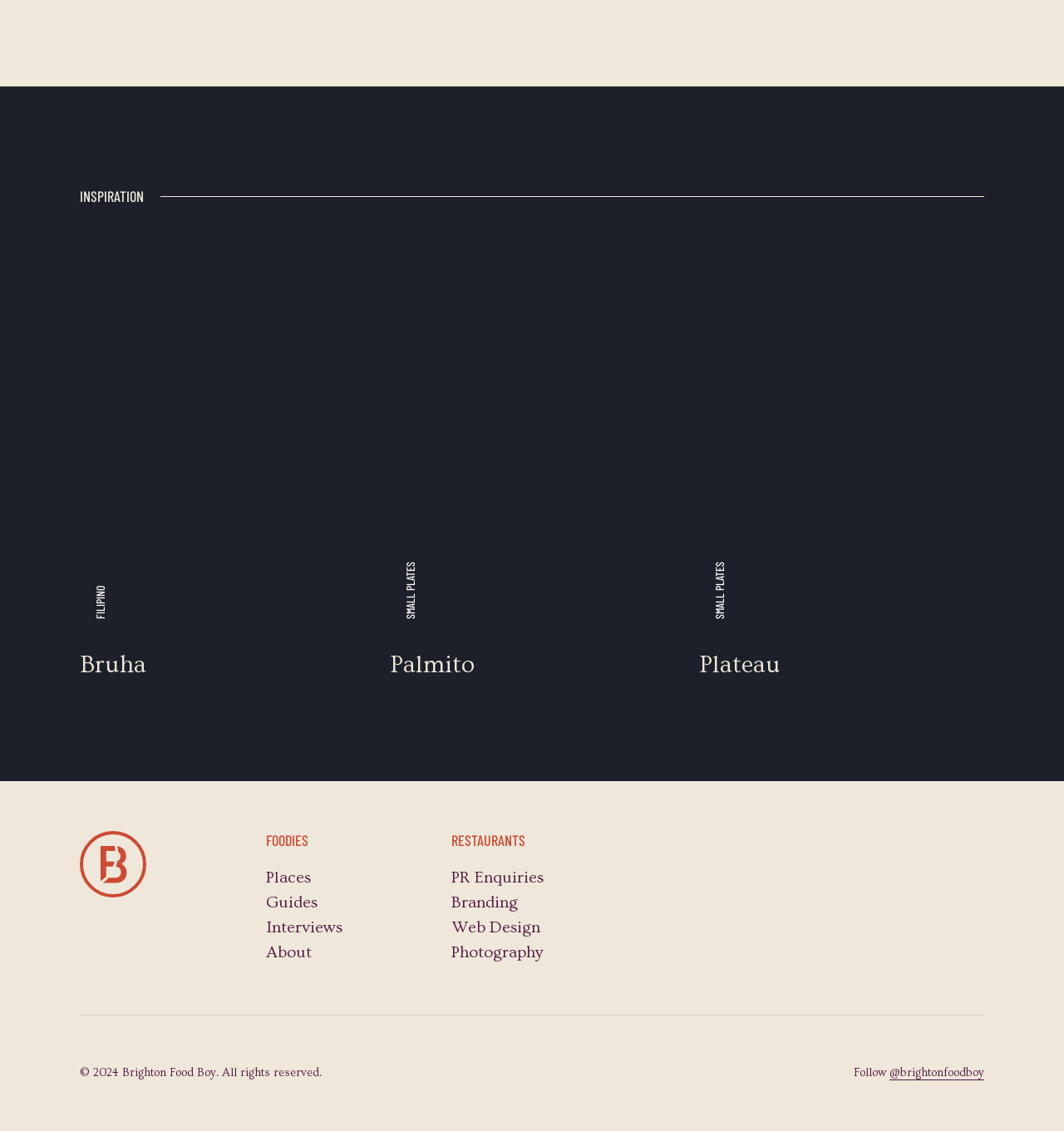Using the provided description: "Interviews", find the bounding box coordinates of the corresponding UI element. The output should be four float numbers between 0 and 1, in the format [left, top, right, bottom].

[0.25, 0.812, 0.322, 0.828]